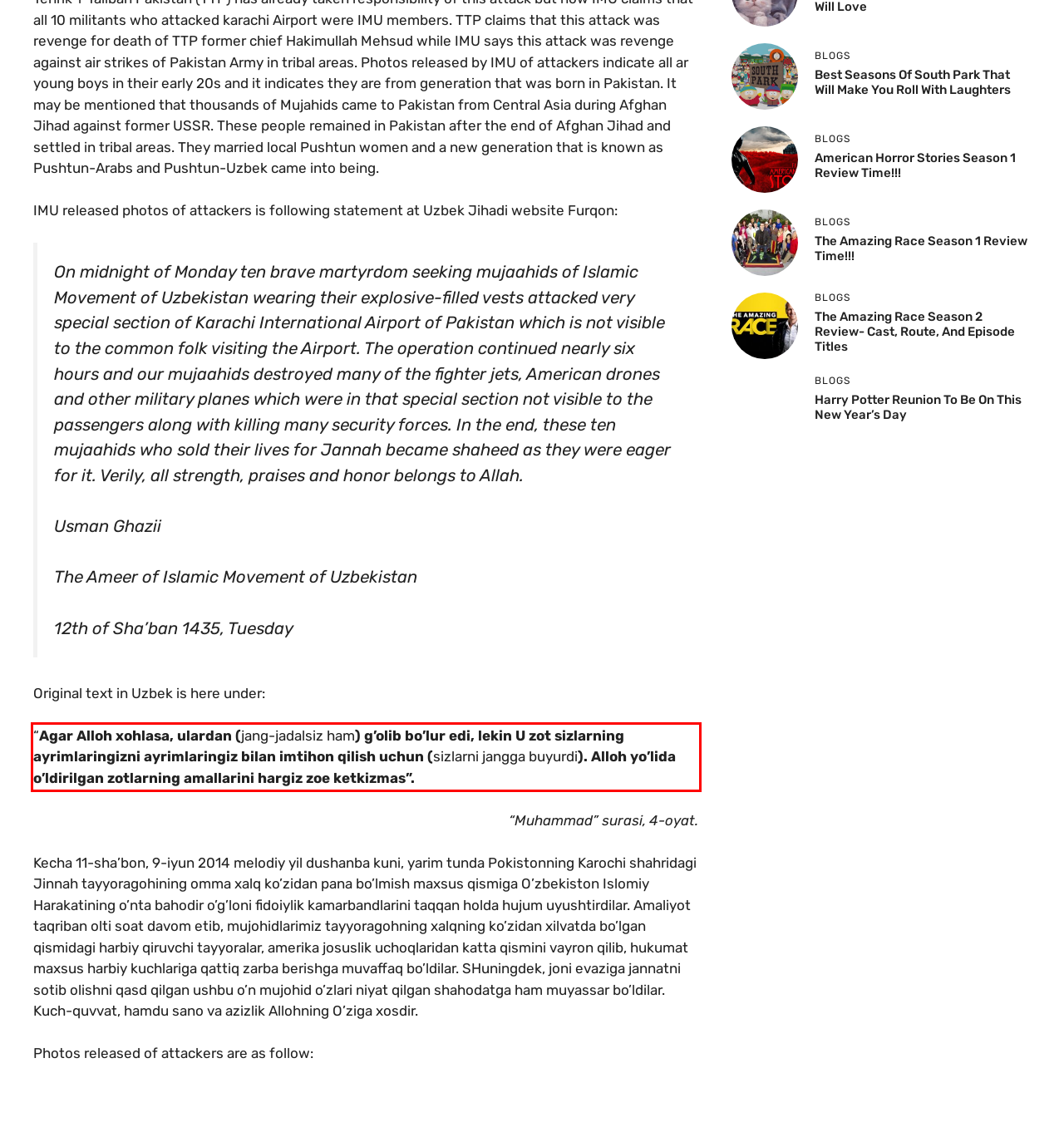Please extract the text content within the red bounding box on the webpage screenshot using OCR.

“Agar Alloh xohlasa, ulardan (jang-jadalsiz ham) g’olib bo’lur edi, lekin U zot sizlarning ayrimlaringizni ayrimlaringiz bilan imtihon qilish uchun (sizlarni jangga buyurdi). Alloh yo’lida o’ldirilgan zotlarning amallarini hargiz zoe ketkizmas”.